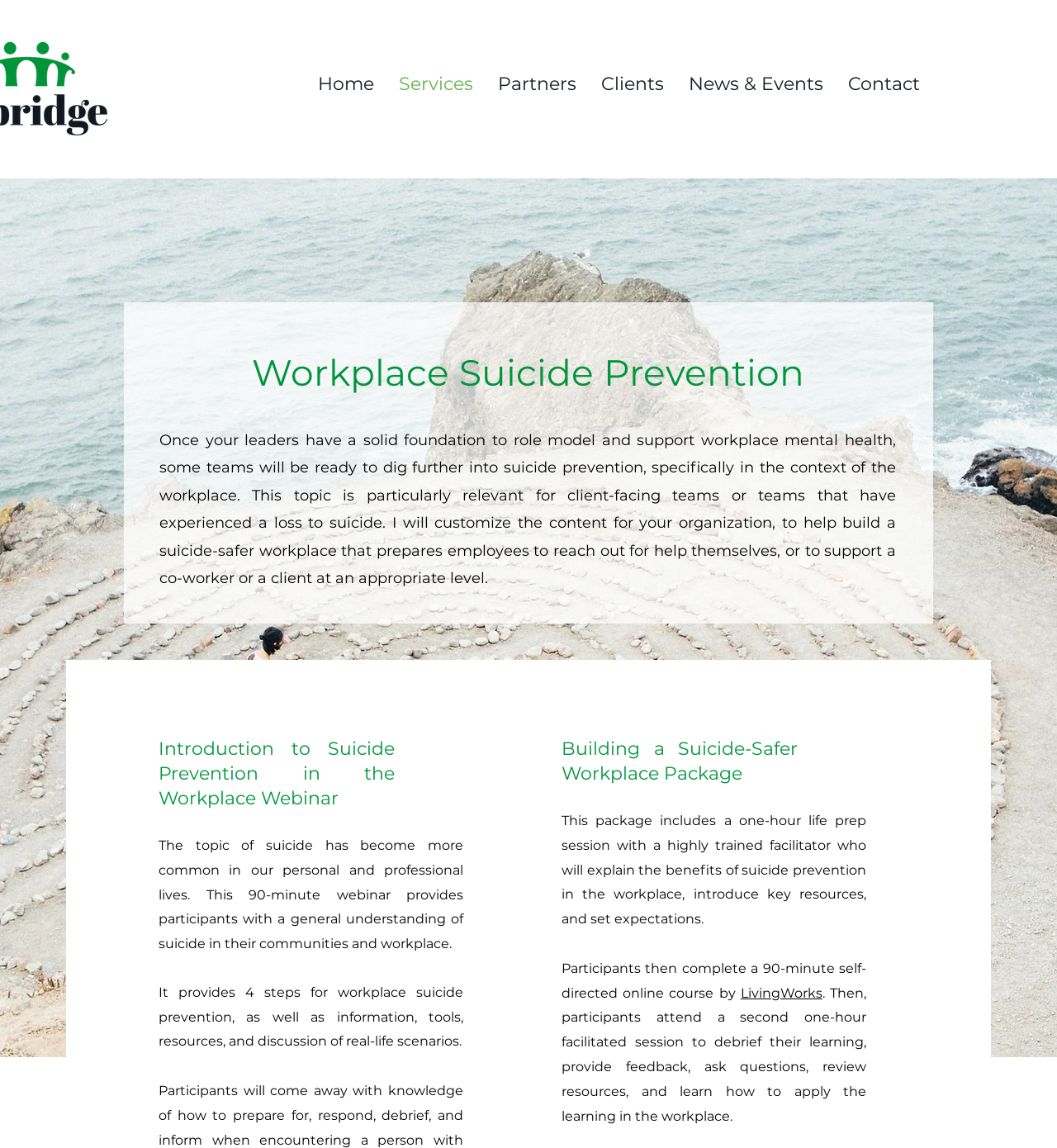Provide a one-word or short-phrase response to the question:
What is the role of the facilitator in the 'Building a Suicide-Safer Workplace Package'?

Explain benefits and resources